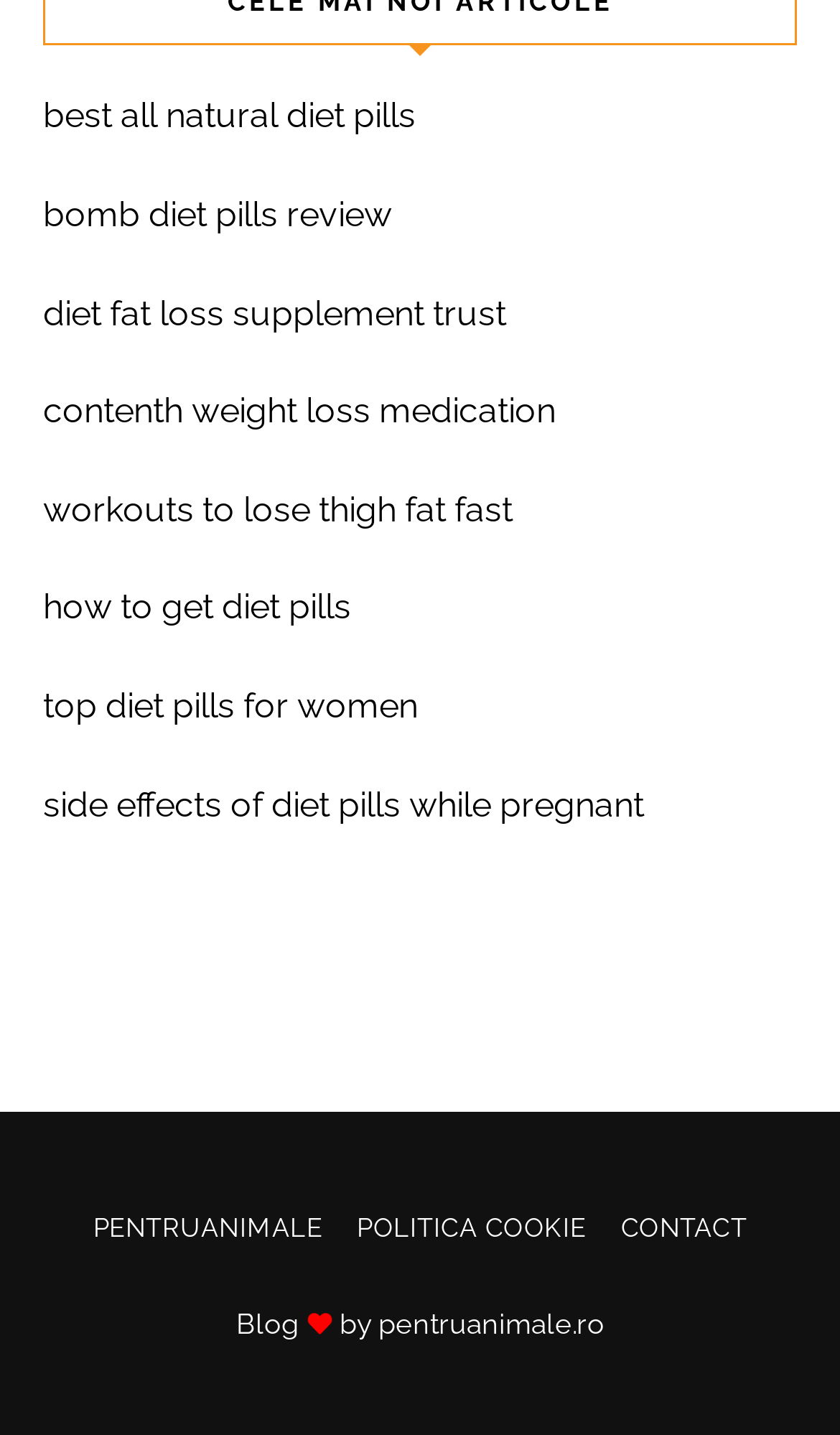Find the bounding box coordinates of the area to click in order to follow the instruction: "visit top diet pills for women".

[0.051, 0.477, 0.497, 0.506]